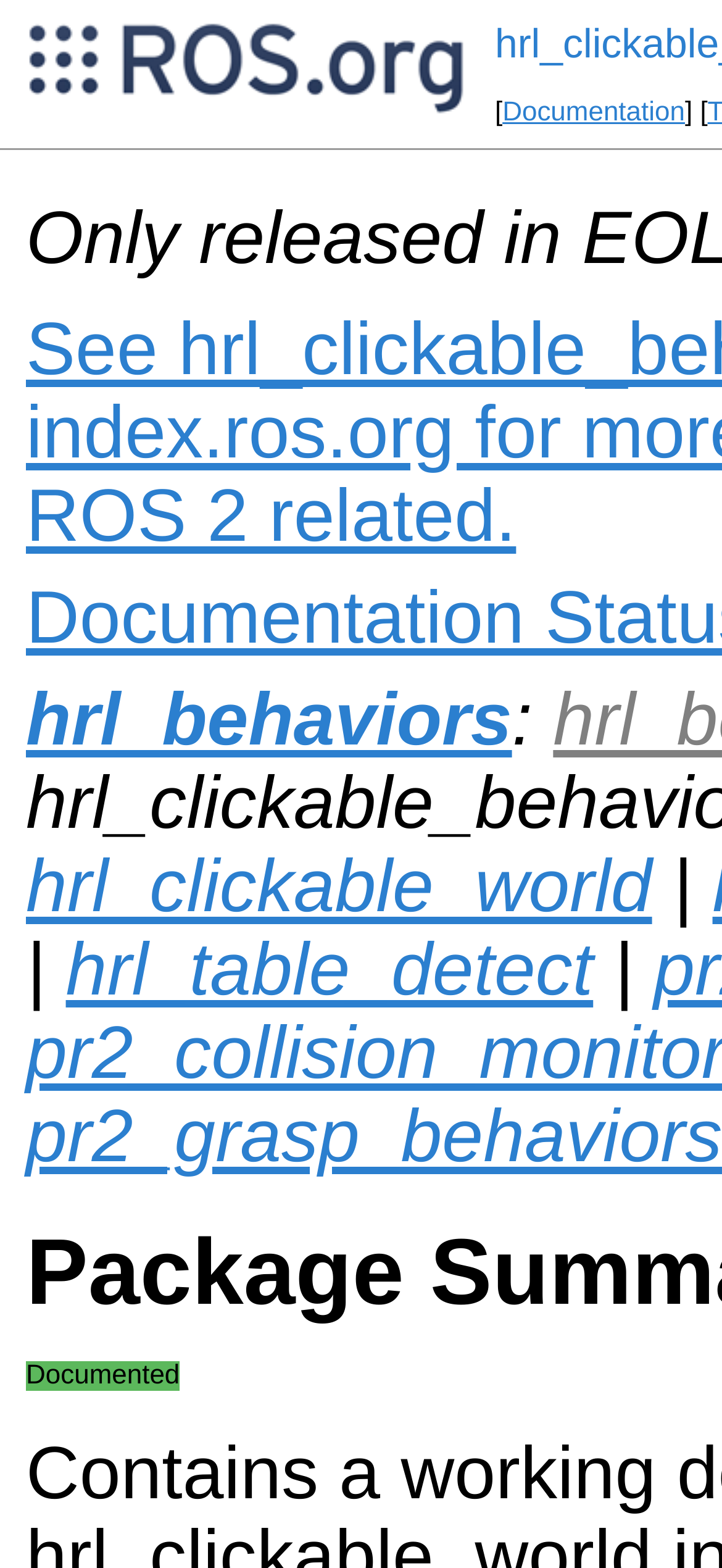Is the vertical position of the image above or below the link 'hrl_behaviors'?
Please provide a comprehensive answer based on the contents of the image.

I compared the y1 and y2 coordinates of the image and the link 'hrl_behaviors' elements. Since the y1 and y2 values of the image are smaller than those of the link, I concluded that the image is located above the link 'hrl_behaviors'.